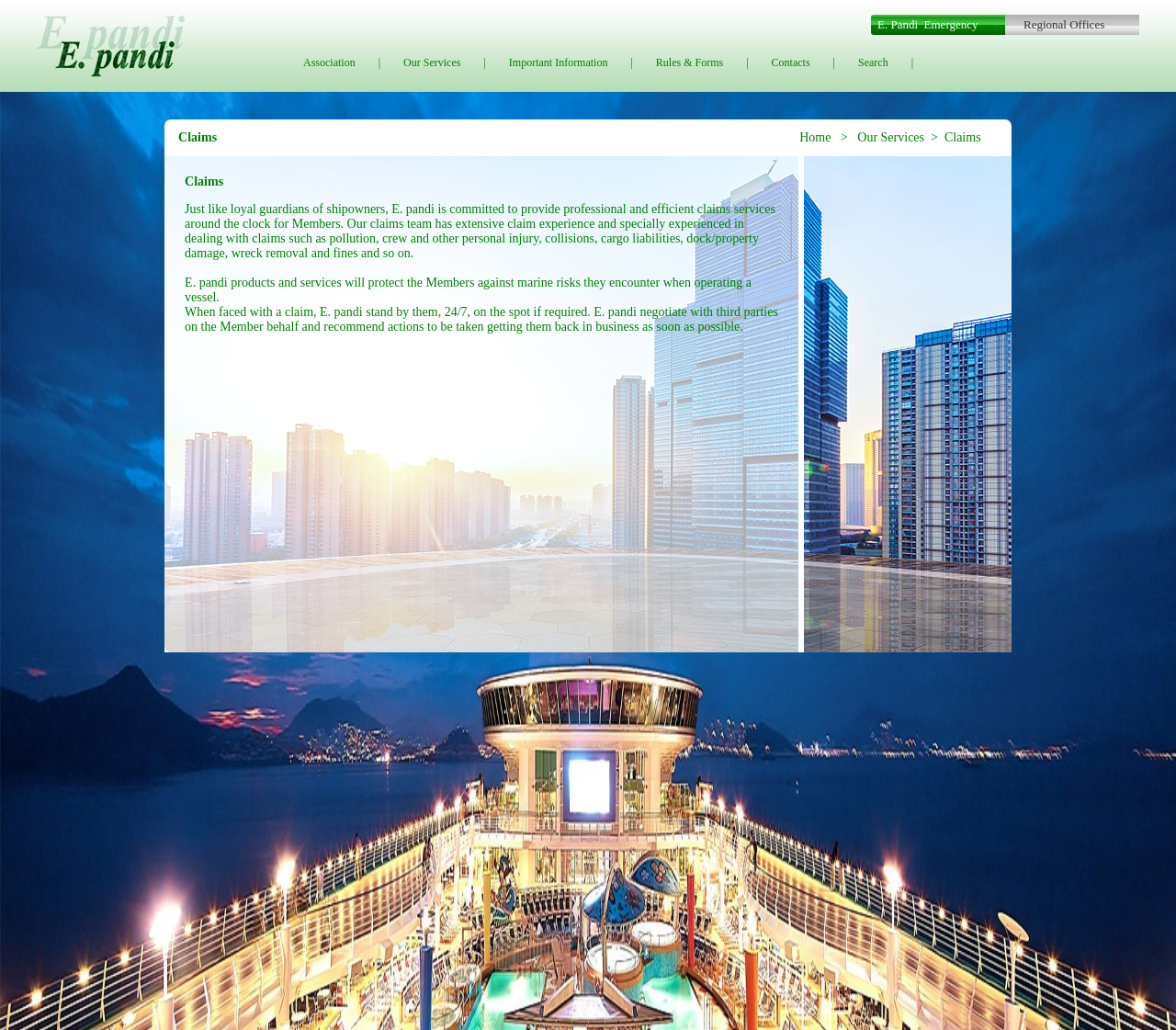Illustrate the webpage thoroughly, mentioning all important details.

The webpage is about the Edinburgharian PANDI Association, specifically focusing on their claims services. At the top, there is a navigation menu with links to various sections, including "E. Pandi Emergency", "Regional Offices", "Association", "Our Services", "Important Information", "Rules & Forms", "Contacts", and "Search". 

Below the navigation menu, there is a heading that indicates the current page is about "Claims" under the "Our Services" section. This heading is followed by a breadcrumb navigation with links to "Home", "Our Services", and "Claims".

The main content of the page is divided into two sections. The first section has a heading "Claims" and provides an introduction to the claims services offered by E. pandi. The text explains that E. pandi provides professional and efficient claims services around the clock, with a team experienced in handling various types of claims.

The second section describes how E. pandi's products and services protect members against marine risks and provides support when faced with a claim. The text explains that E. pandi negotiates with third parties on behalf of the member and recommends actions to get them back in business as soon as possible.